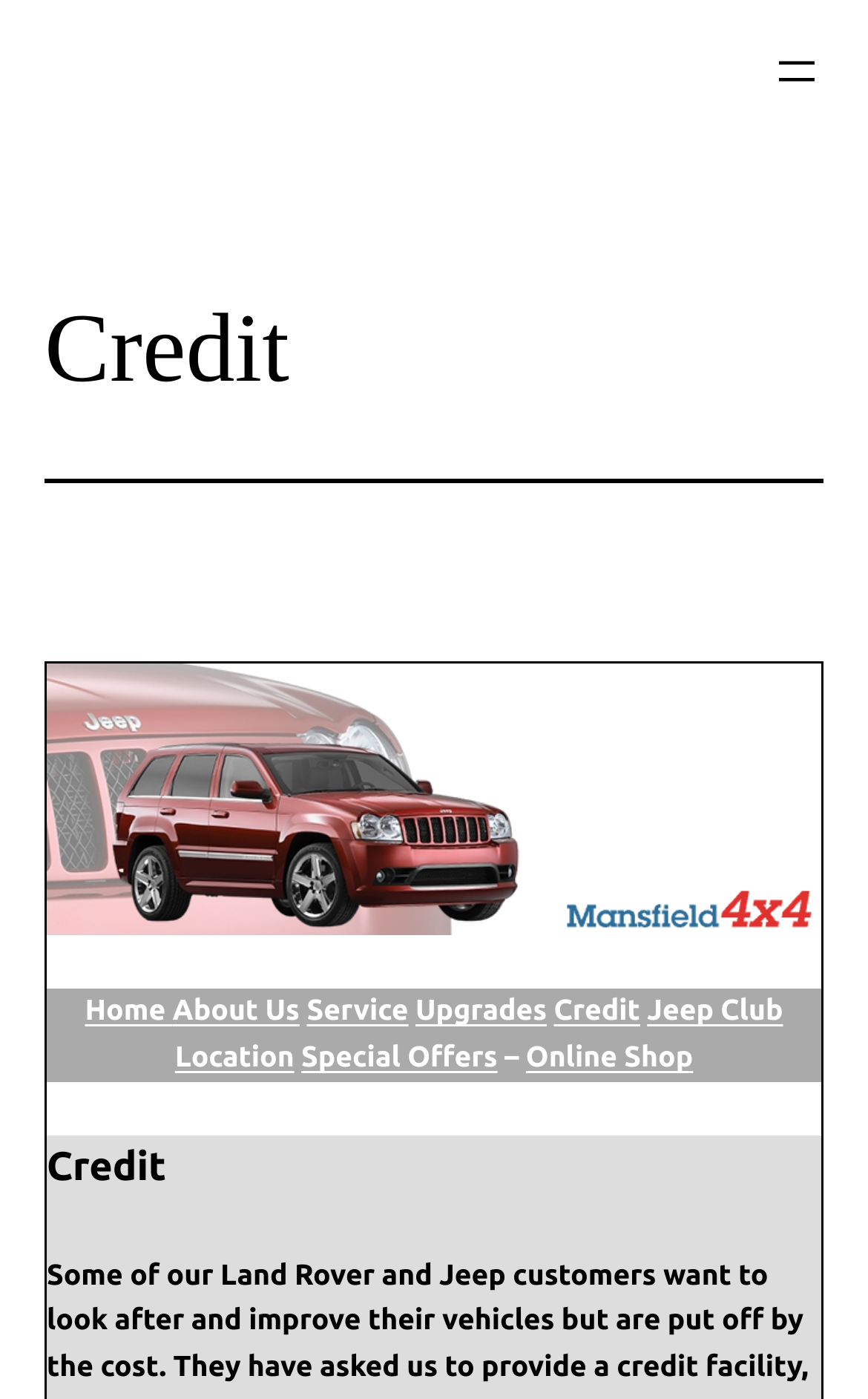Pinpoint the bounding box coordinates for the area that should be clicked to perform the following instruction: "Open the menu".

[0.887, 0.032, 0.949, 0.07]